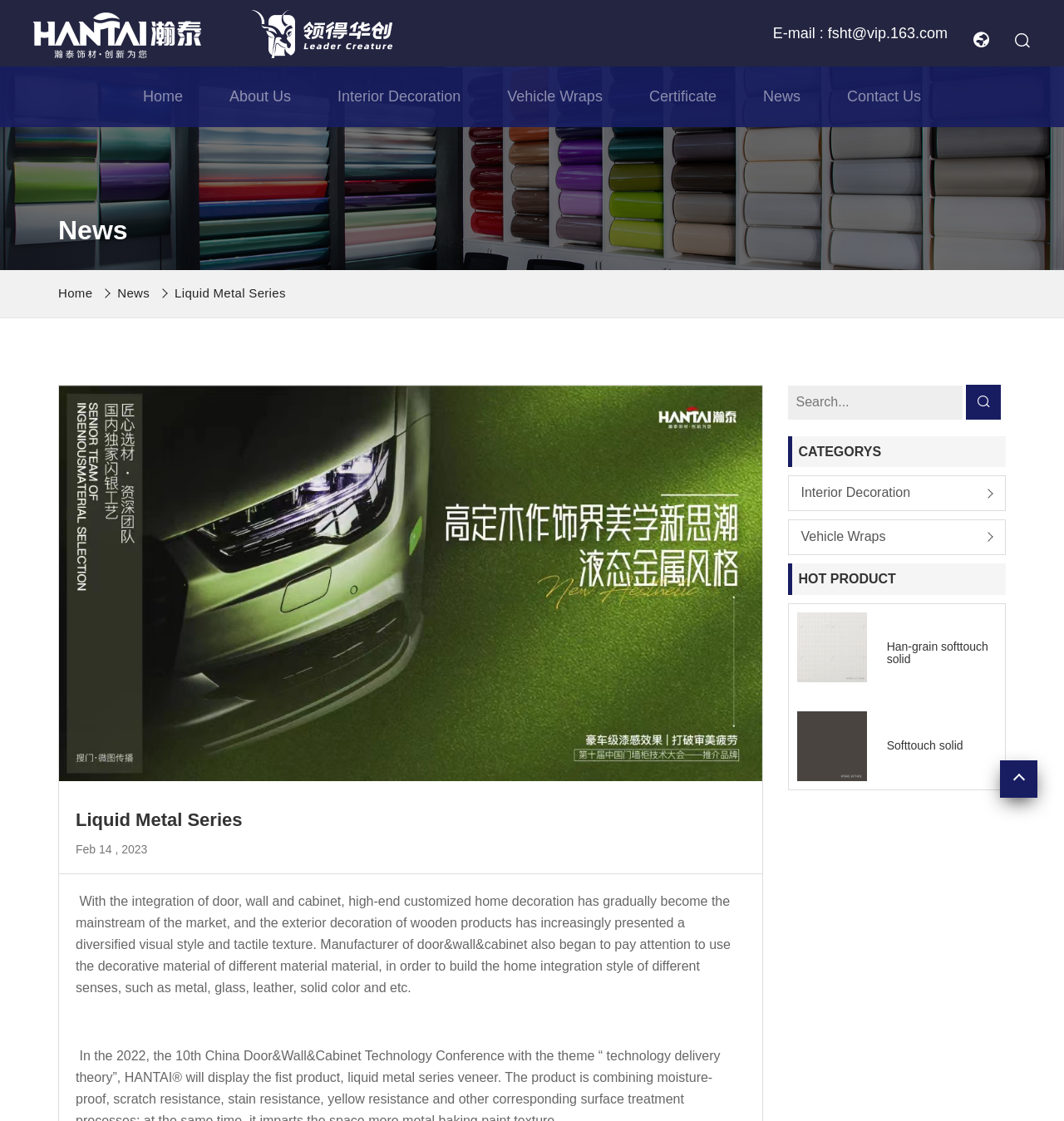Kindly provide the bounding box coordinates of the section you need to click on to fulfill the given instruction: "Read more about traveling around Europe".

None